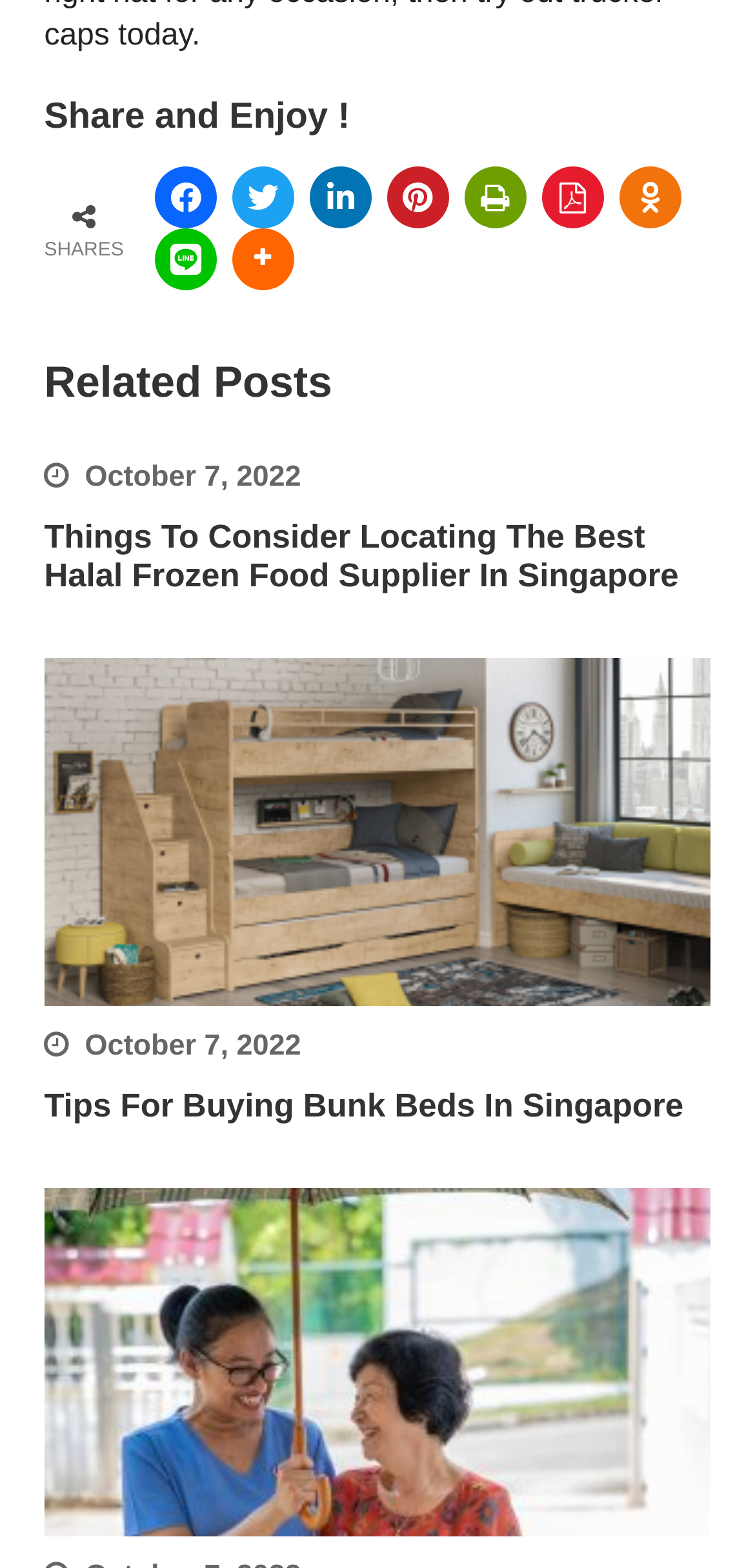Please determine the bounding box coordinates of the clickable area required to carry out the following instruction: "Share the webpage on Twitter". The coordinates must be four float numbers between 0 and 1, represented as [left, top, right, bottom].

[0.307, 0.106, 0.39, 0.146]